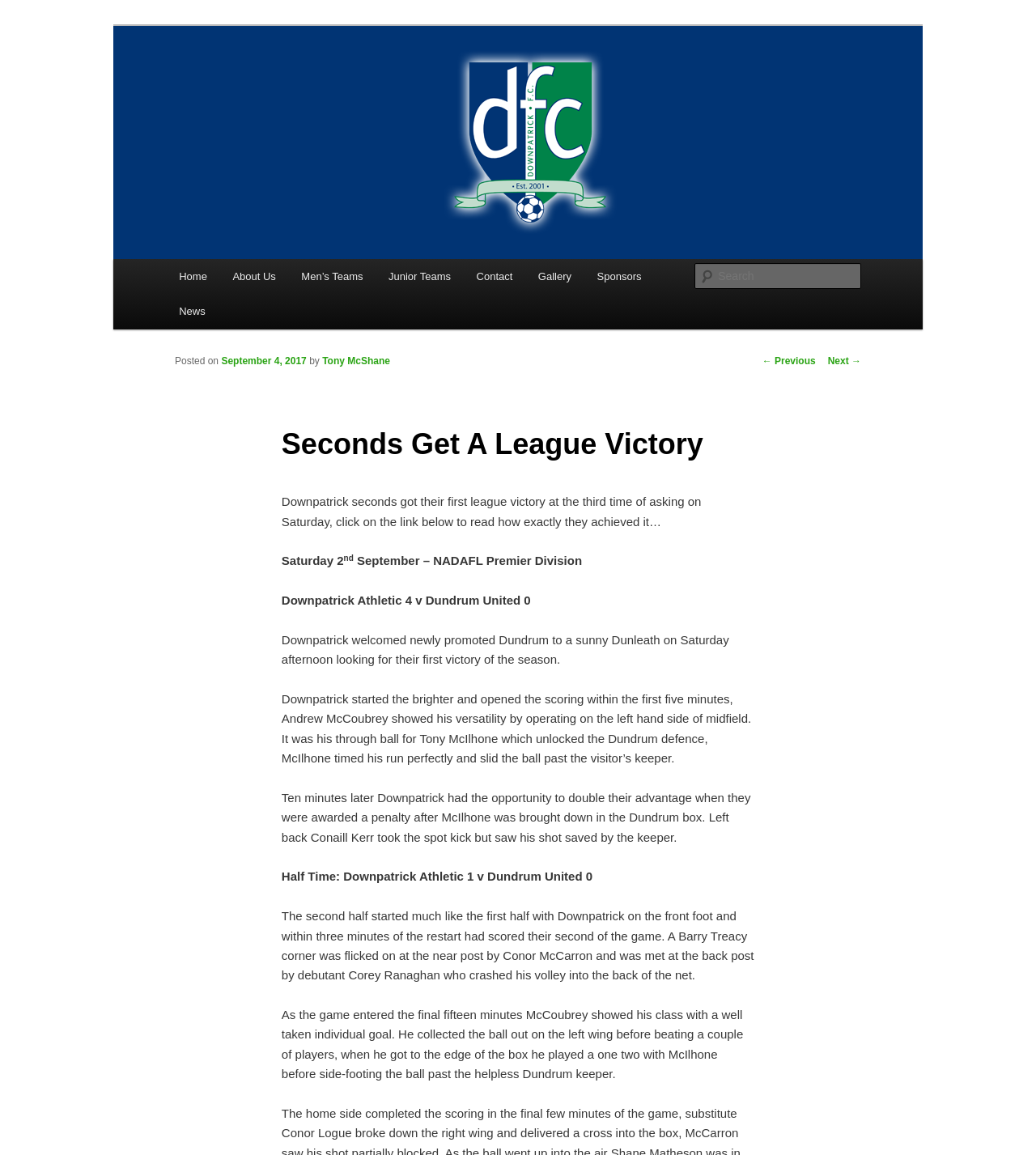Please indicate the bounding box coordinates of the element's region to be clicked to achieve the instruction: "Search for something". Provide the coordinates as four float numbers between 0 and 1, i.e., [left, top, right, bottom].

[0.671, 0.228, 0.831, 0.25]